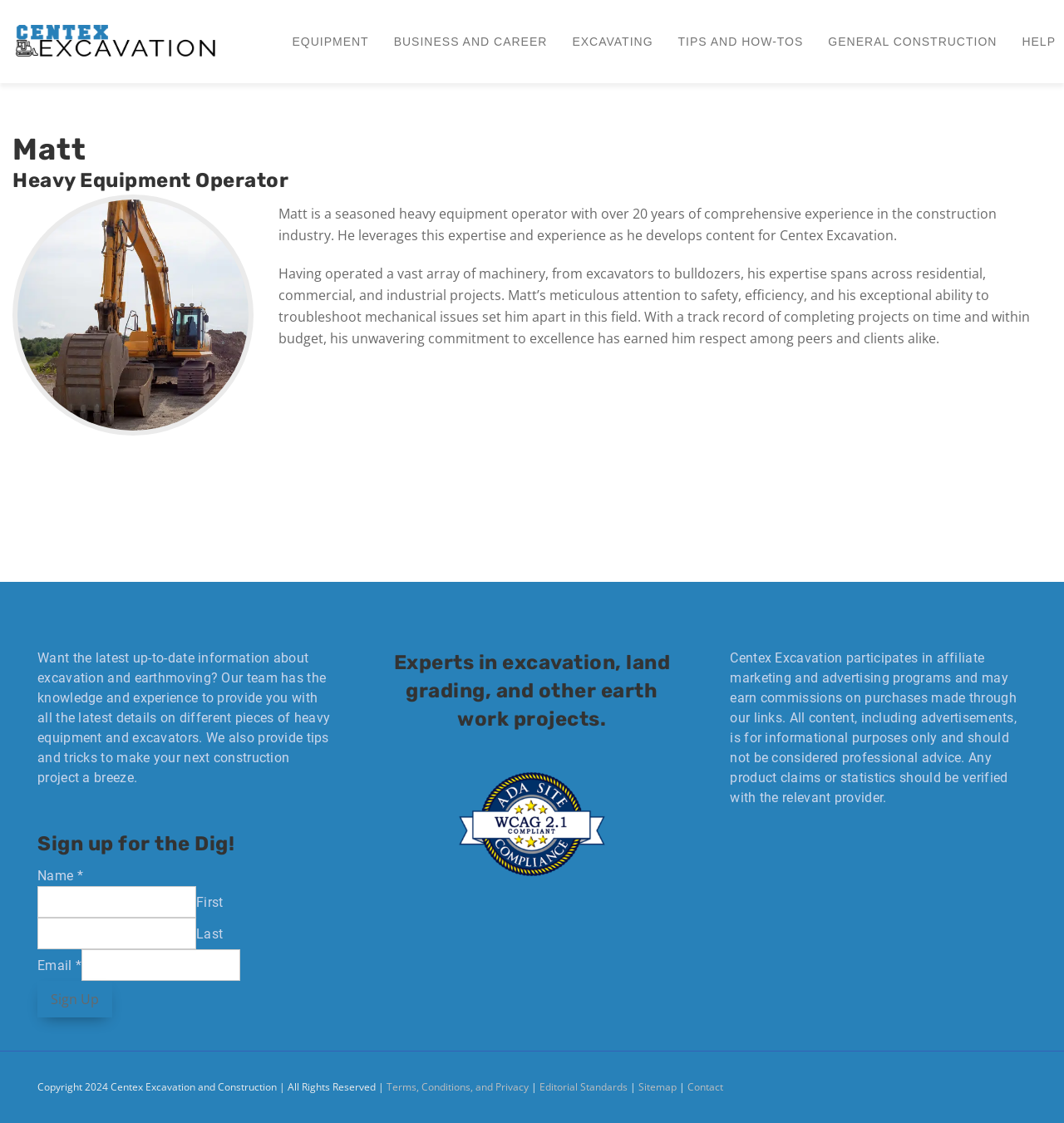What is Matt's profession?
Provide a one-word or short-phrase answer based on the image.

Heavy Equipment Operator